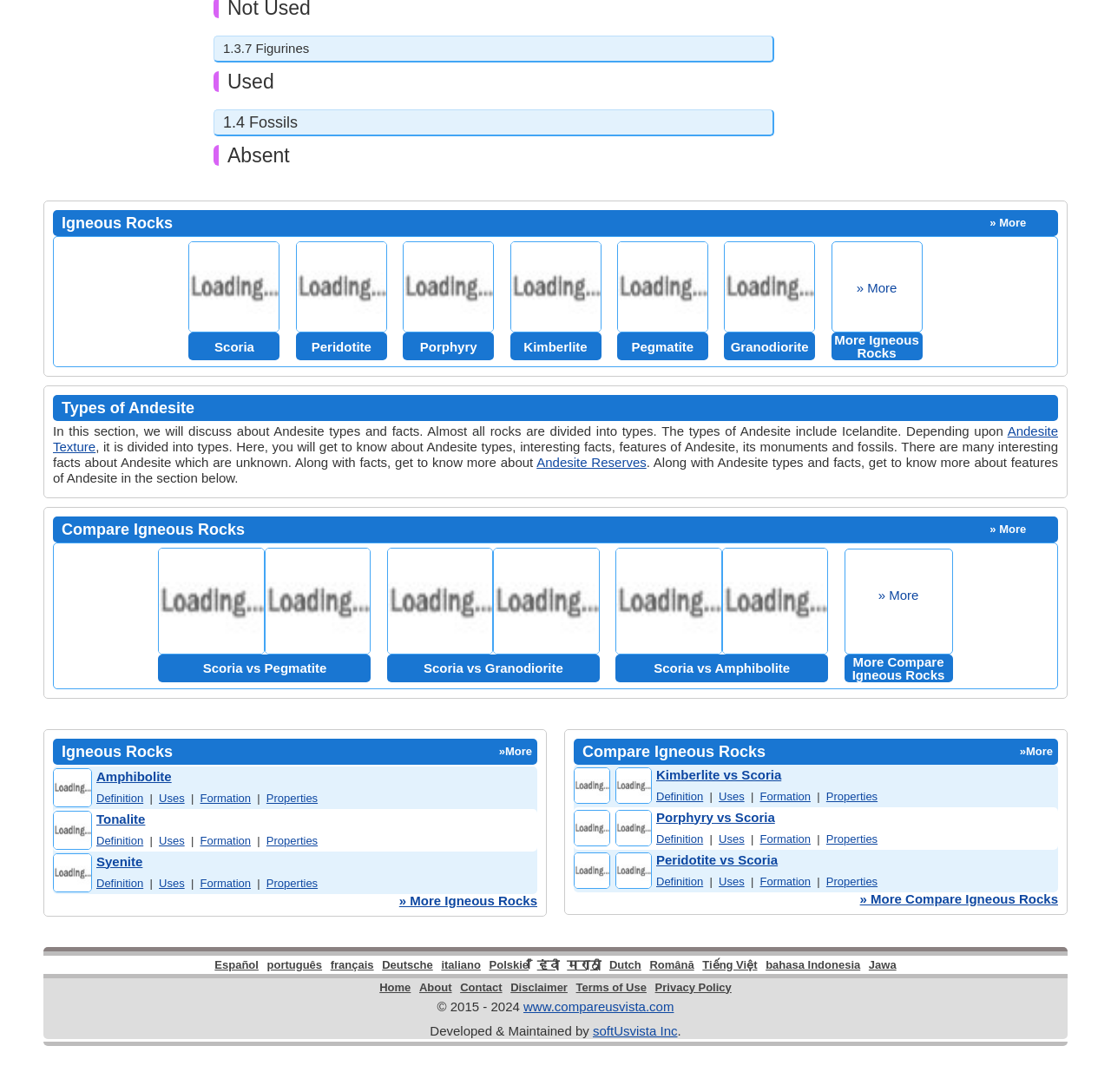What is the name of the link that appears below the 'Types of Andesite' heading?
Please respond to the question with as much detail as possible.

Below the 'Types of Andesite' heading, there is a link named 'Andesite Texture', which suggests that it may lead to a webpage that provides more information about the texture of Andesite rocks.